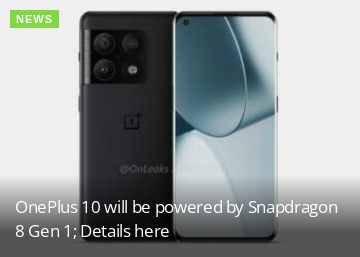Break down the image and describe every detail you can observe.

The image showcases the OnePlus 10 smartphone, featuring a sleek and modern design. The device is highlighted with its unique camera arrangement on the rear, which includes multiple lenses within a square module. The front display boasts minimal bezels, emphasizing its high-resolution screen. Accompanying the image is a prominent news banner that states, "OnePlus 10 will be powered by Snapdragon 8 Gen 1; Details here," indicating the phone's advanced processing capabilities. This image likely represents an article discussing the specifications and features of the newest OnePlus device.